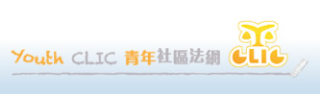Explain in detail what you see in the image.

The image features a logo for "Youth CLIC," which is presented in a stylized manner. The logo includes the words "Youth CLIC" prominently, accompanied by the Chinese characters "青年社區法網," reflecting its focus on legal information and support for youth. The design incorporates a graphic element that resembles a butterfly or a stylized letter "C," emphasizing a youthful and vibrant aesthetic. The overall color scheme transitions from light to dark blue, creating a calming backdrop. This logo represents the Community Legal Information Centre's initiative to provide accessible legal resources for young people.